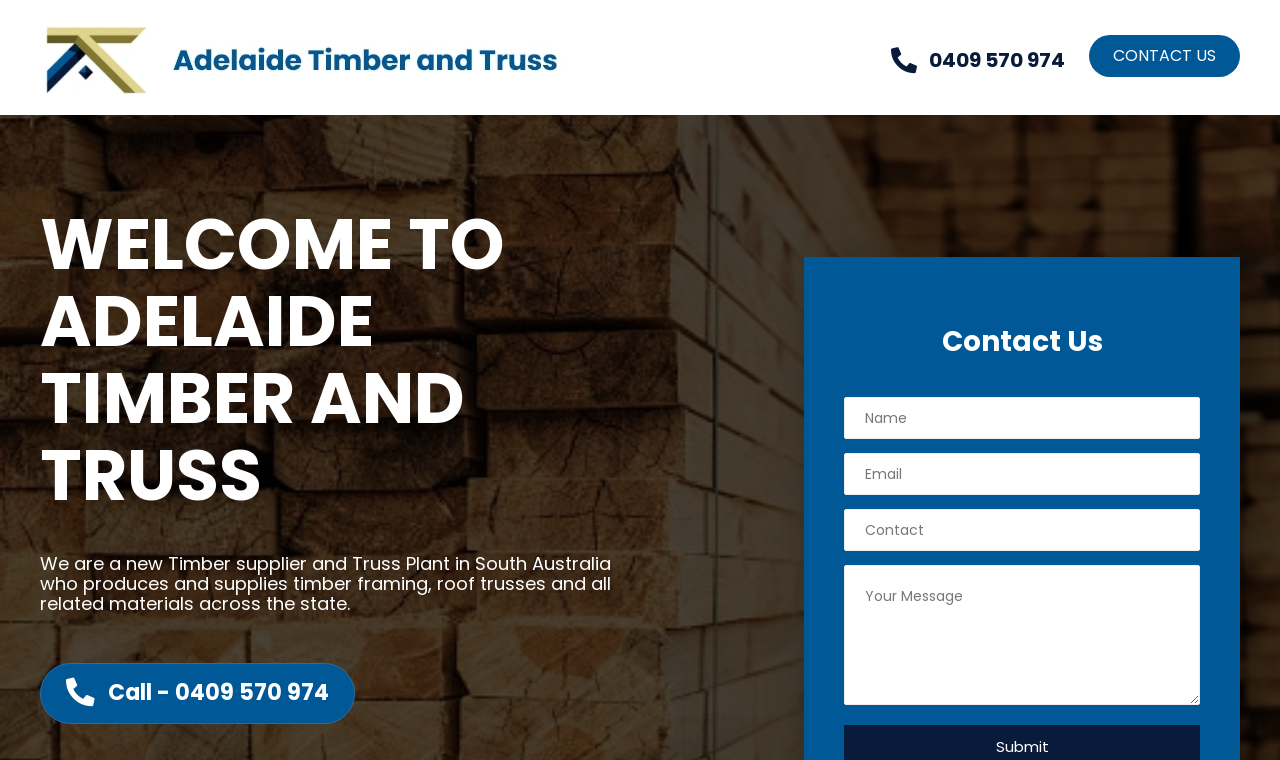Provide a short answer to the following question with just one word or phrase: What is the phone number to contact?

0409 570 974